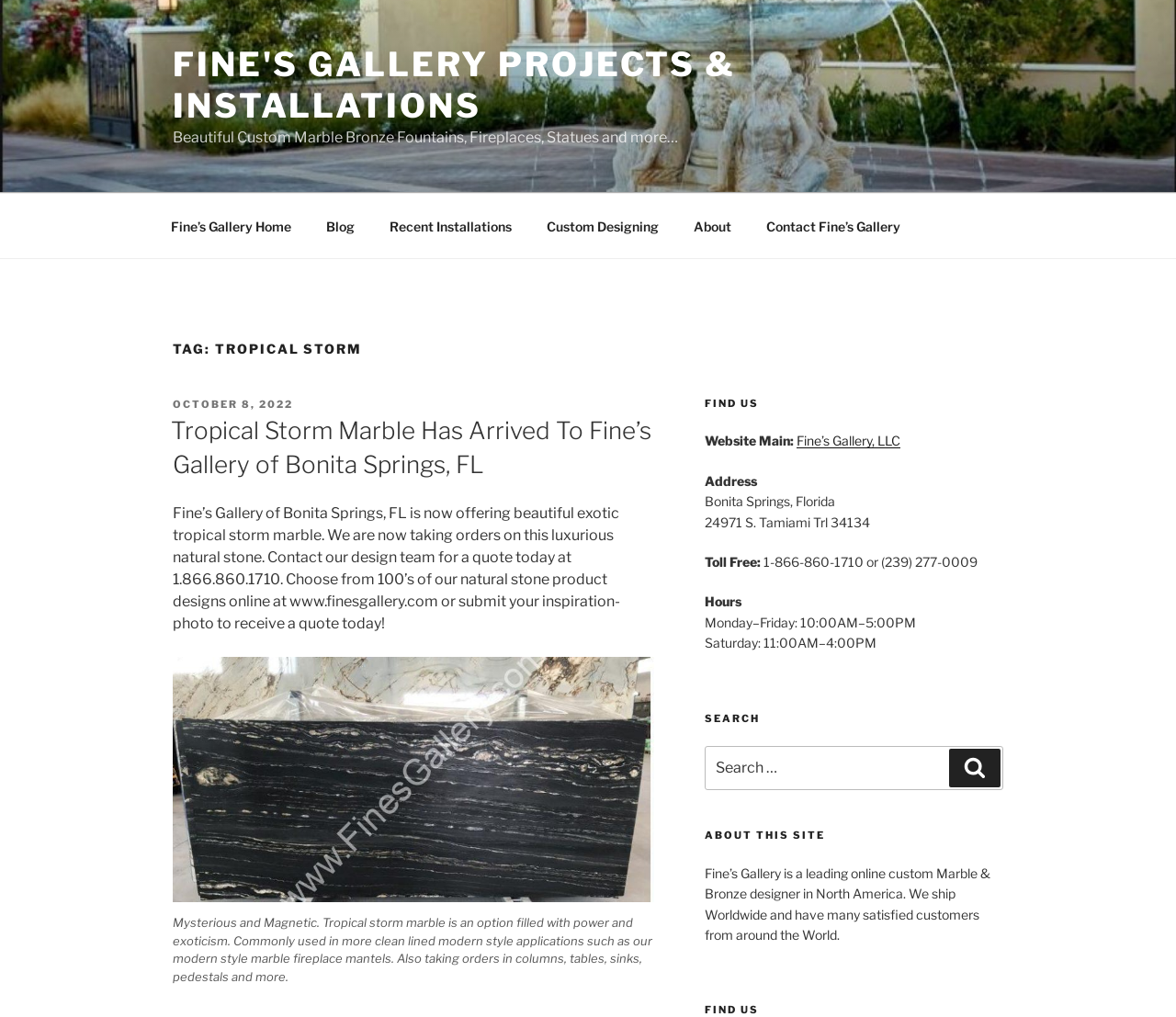Specify the bounding box coordinates of the element's area that should be clicked to execute the given instruction: "Read the 'Tropical Storm Marble Has Arrived To Fine’s Gallery of Bonita Springs, FL' article". The coordinates should be four float numbers between 0 and 1, i.e., [left, top, right, bottom].

[0.147, 0.408, 0.556, 0.473]